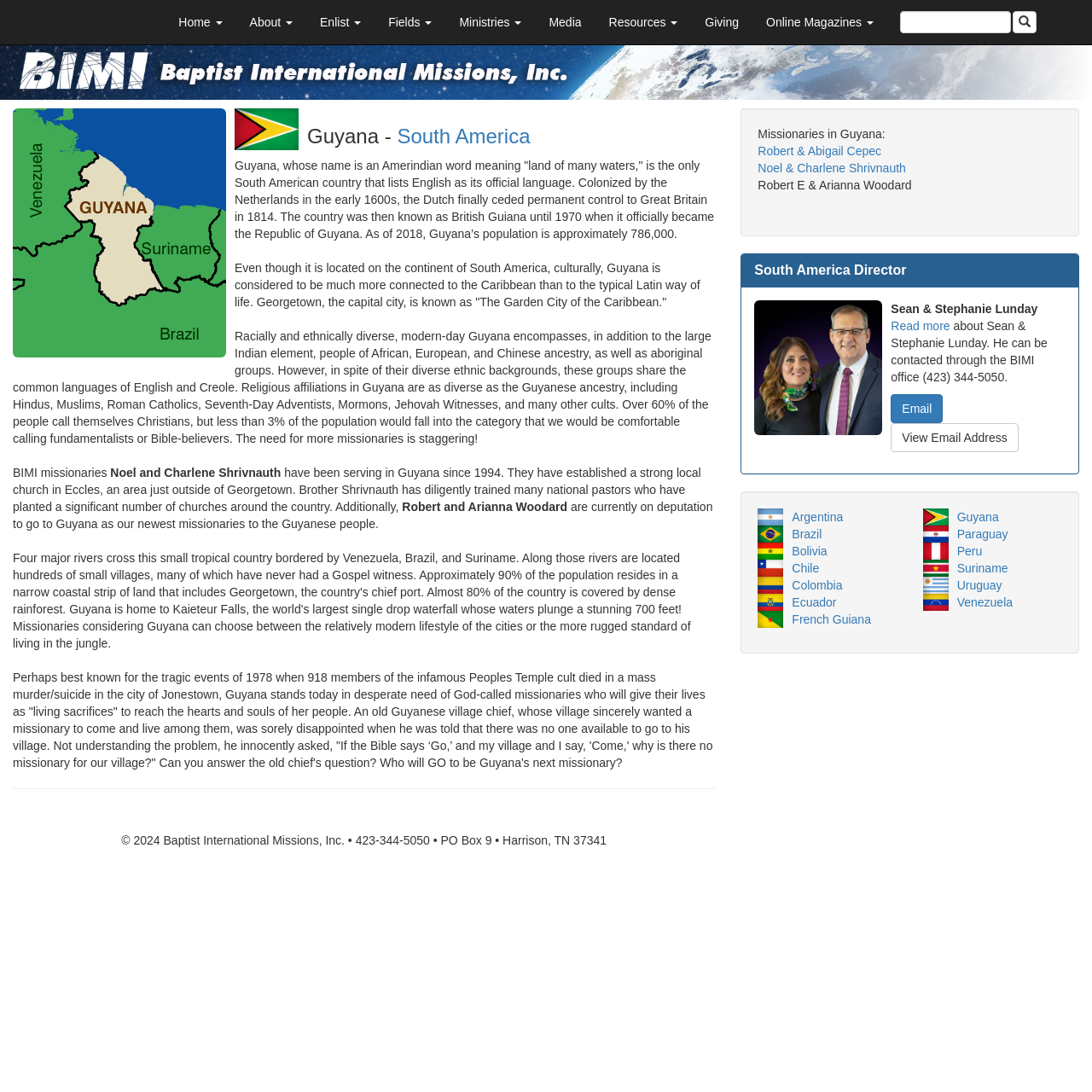How many churches has Brother Shrivnauth planted around the country?
Please answer the question as detailed as possible.

The webpage states that Brother Shrivnauth has diligently trained many national pastors who have planted a significant number of churches around the country, but it does not provide an exact number.